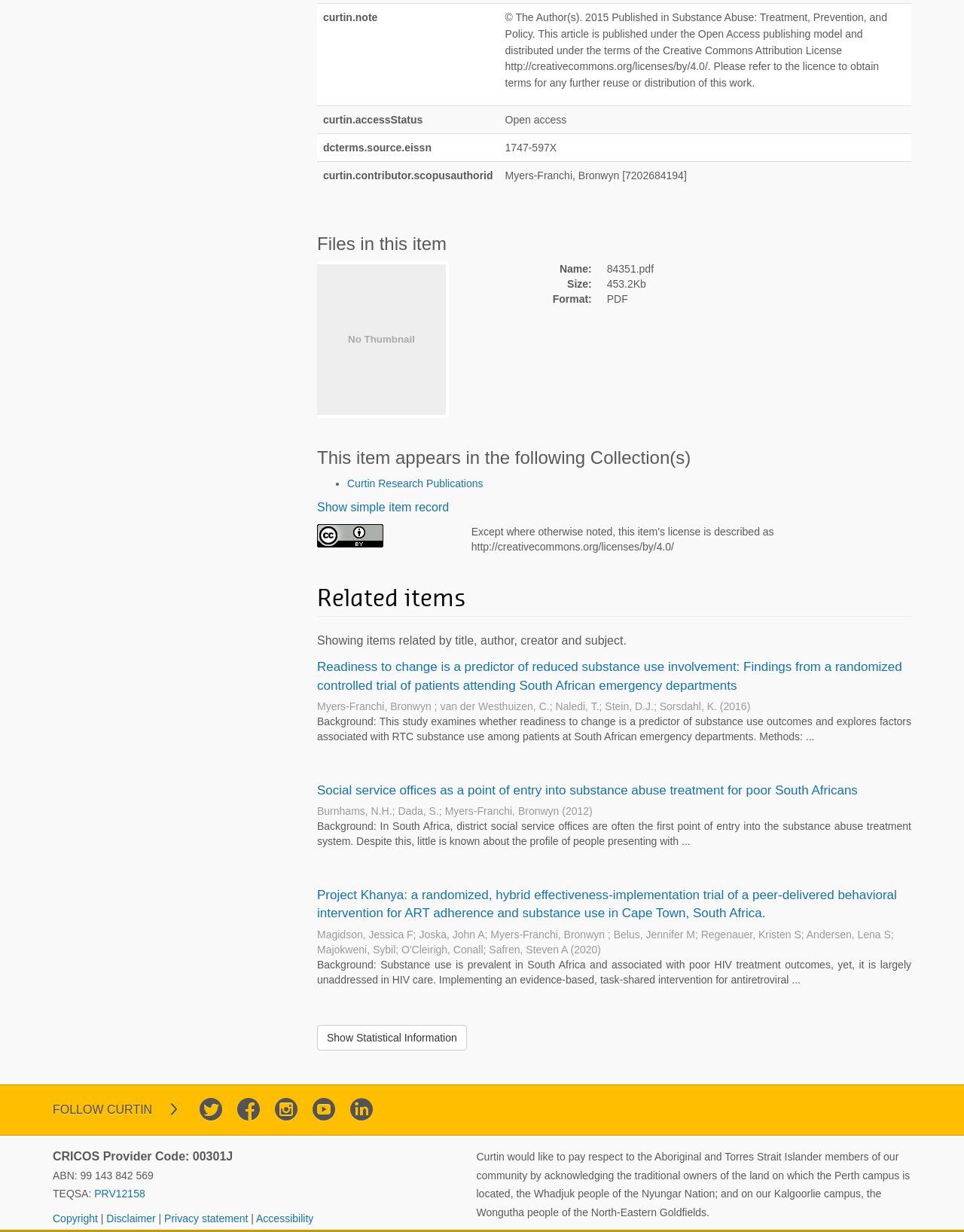Refer to the image and provide an in-depth answer to the question:
What is the name of the author?

I found the answer by looking at the 'curtin.contributor.scopusauthorid' gridcell, which contains the text 'Myers-Franchi, Bronwyn [7202684194]'. This suggests that Myers-Franchi, Bronwyn is the author of the publication.